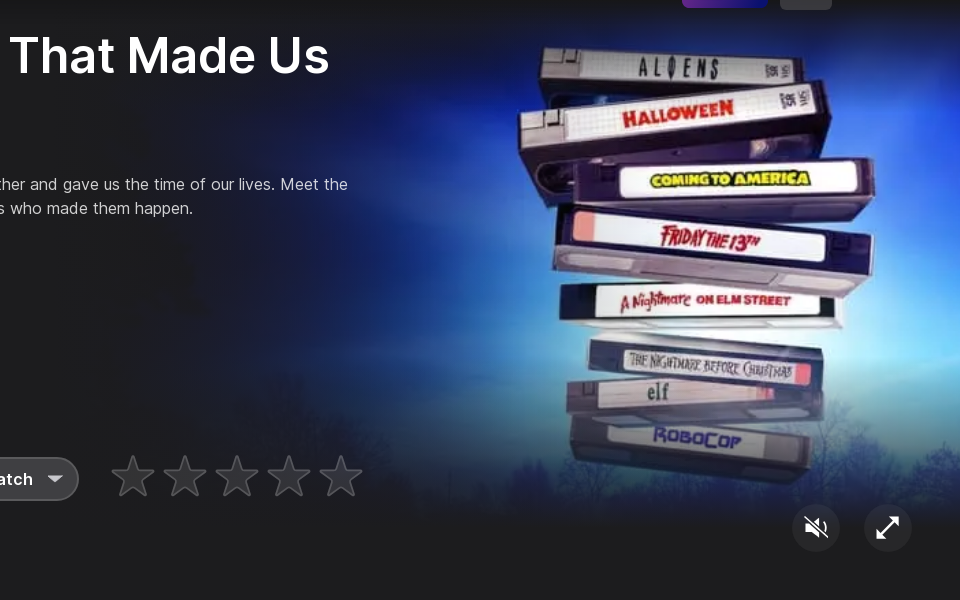Offer a detailed narrative of the image.

The image showcases a vibrant and nostalgic composition featuring a stack of iconic VHS tapes, each labeled with the titles of popular films such as "Aliens," "Halloween," "Coming to America," "Friday the 13th," "A Nightmare on Elm Street," "The Nightmare Before Christmas," "elf," and "Robocop." This arrangement is set against a captivating blue backdrop, evoking a sense of nostalgia for classic movie nights. 

Accompanying the image is the title "The Movies That Made Us," along with a tagline that reflects on the impact these films have had, stating, "These blockbusters brought us together and gave us the time of our lives. Meet the actors, directors, and industry insiders who made them happen." Below the title, viewers are prompted with a "Watch" button and an interactive rating system illustrated by empty stars, inviting engagement with the content. This visually rich layout emphasizes both the cultural significance of the films and the excitement surrounding them.